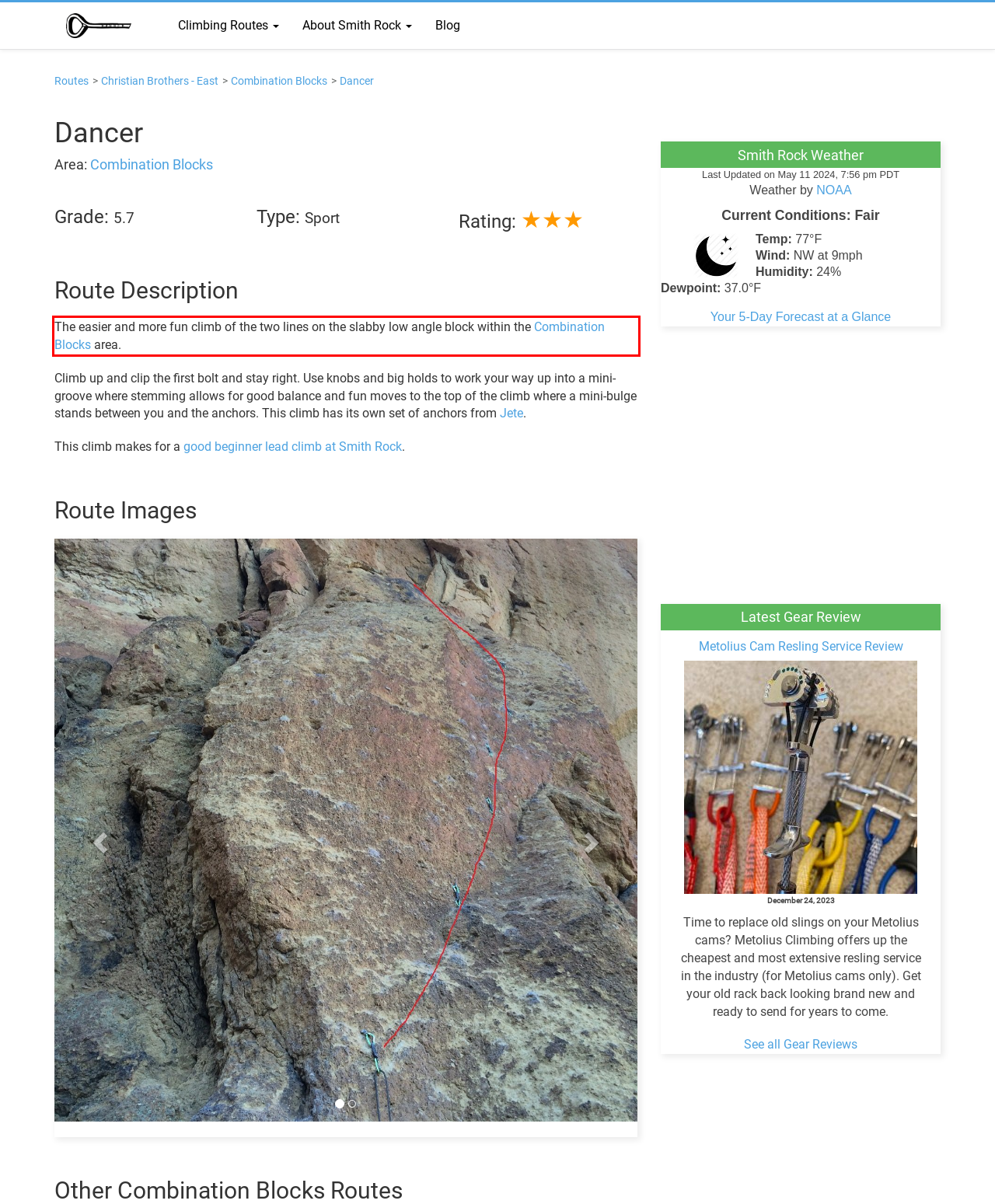Look at the provided screenshot of the webpage and perform OCR on the text within the red bounding box.

The easier and more fun climb of the two lines on the slabby low angle block within the Combination Blocks area.